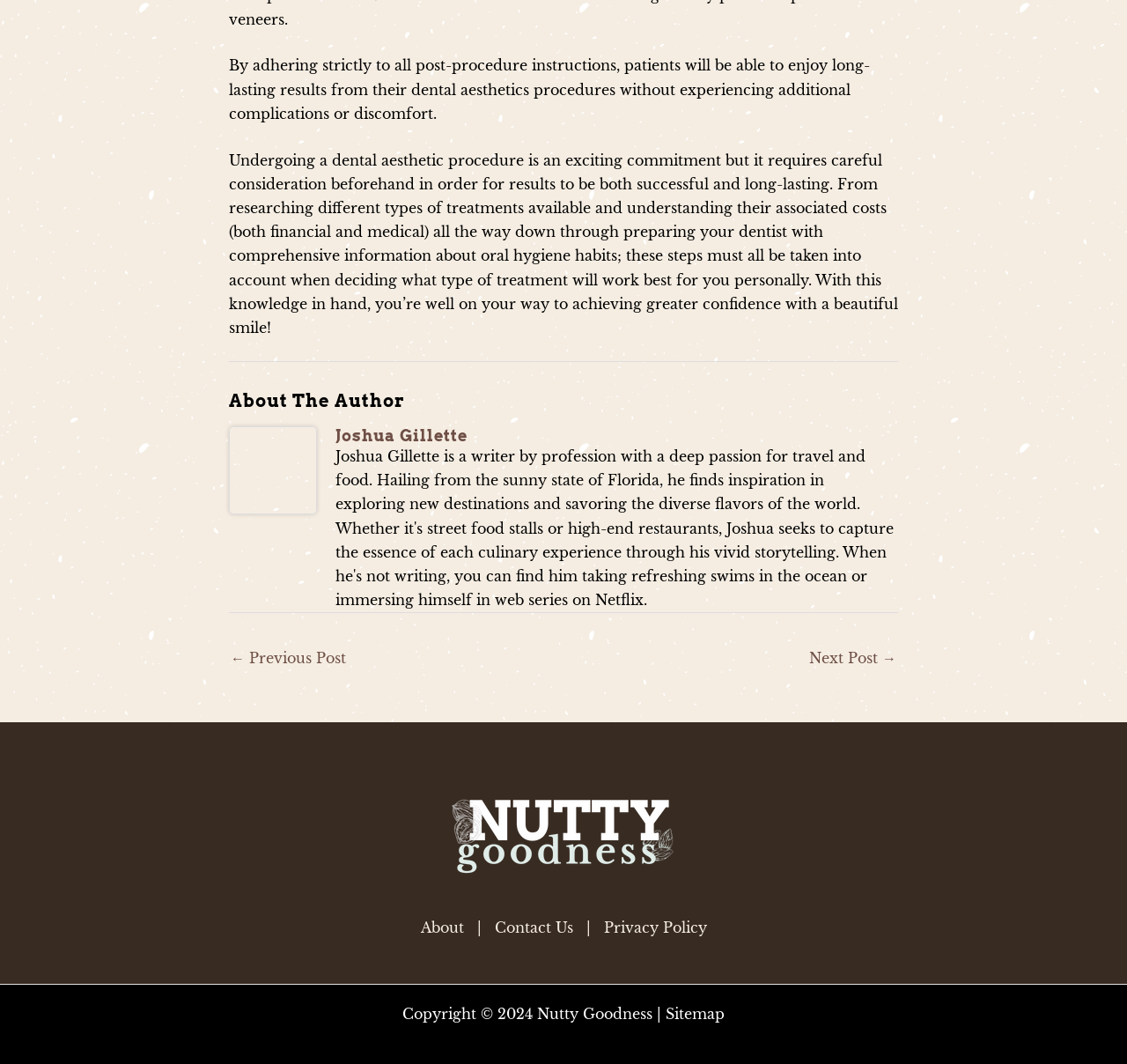Using the information in the image, could you please answer the following question in detail:
What is the copyright year?

The copyright information is provided at the bottom of the webpage, stating 'Copyright © 2024 Nutty Goodness |', which indicates that the copyright year is 2024.